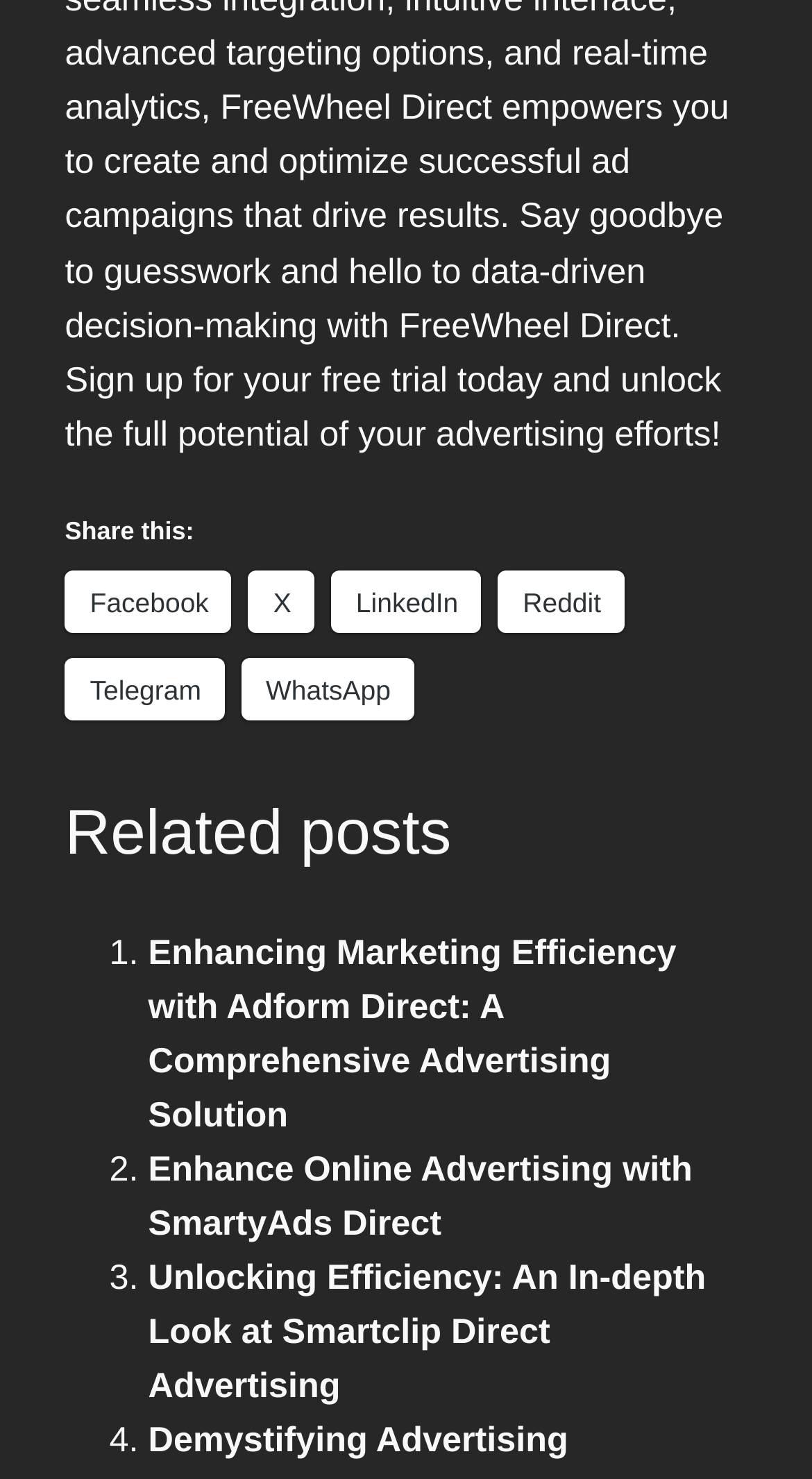Pinpoint the bounding box coordinates of the clickable element needed to complete the instruction: "Share on LinkedIn". The coordinates should be provided as four float numbers between 0 and 1: [left, top, right, bottom].

[0.408, 0.386, 0.593, 0.428]